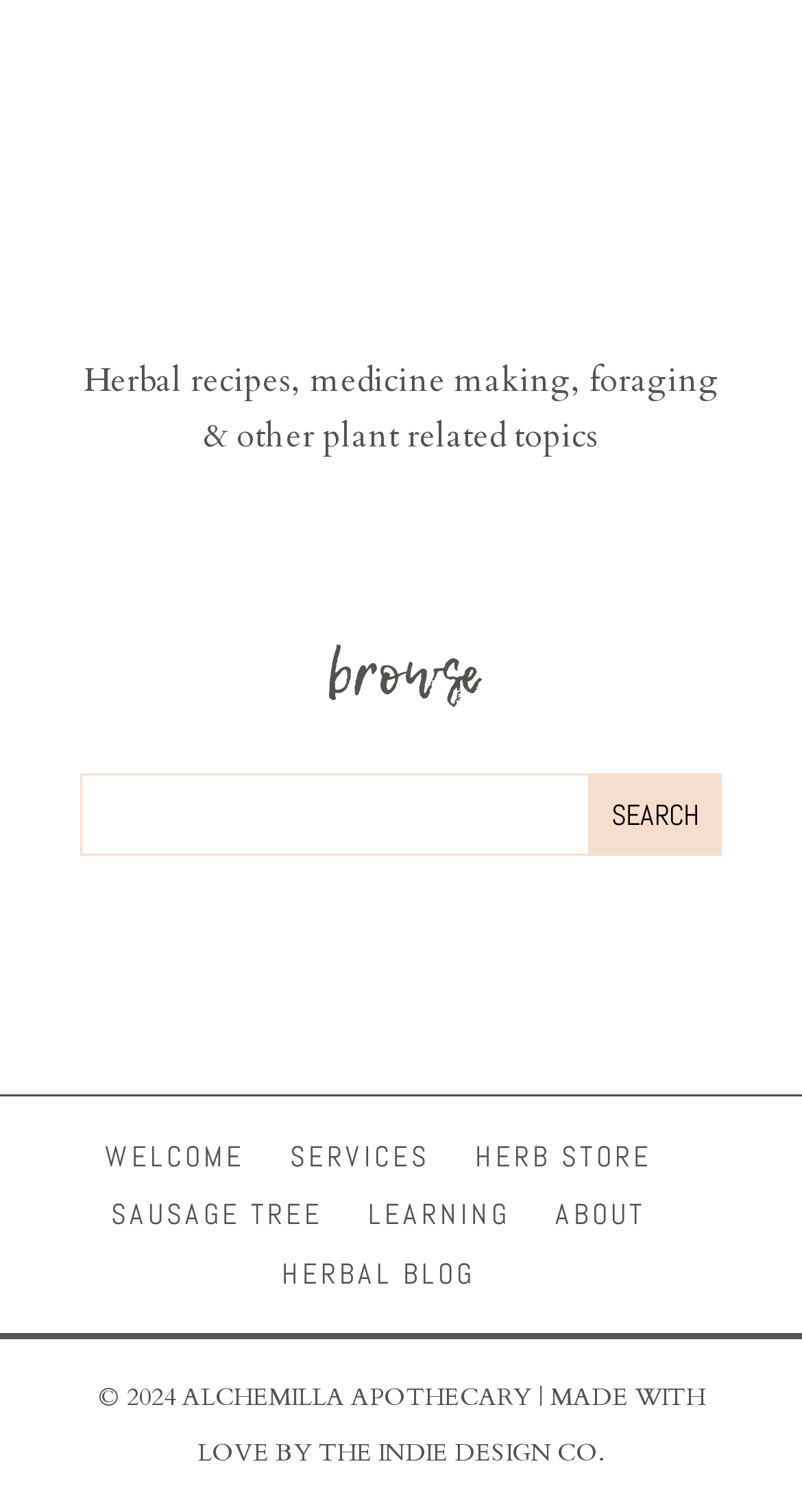Please identify the coordinates of the bounding box that should be clicked to fulfill this instruction: "read the herbal blog".

[0.351, 0.829, 0.592, 0.854]